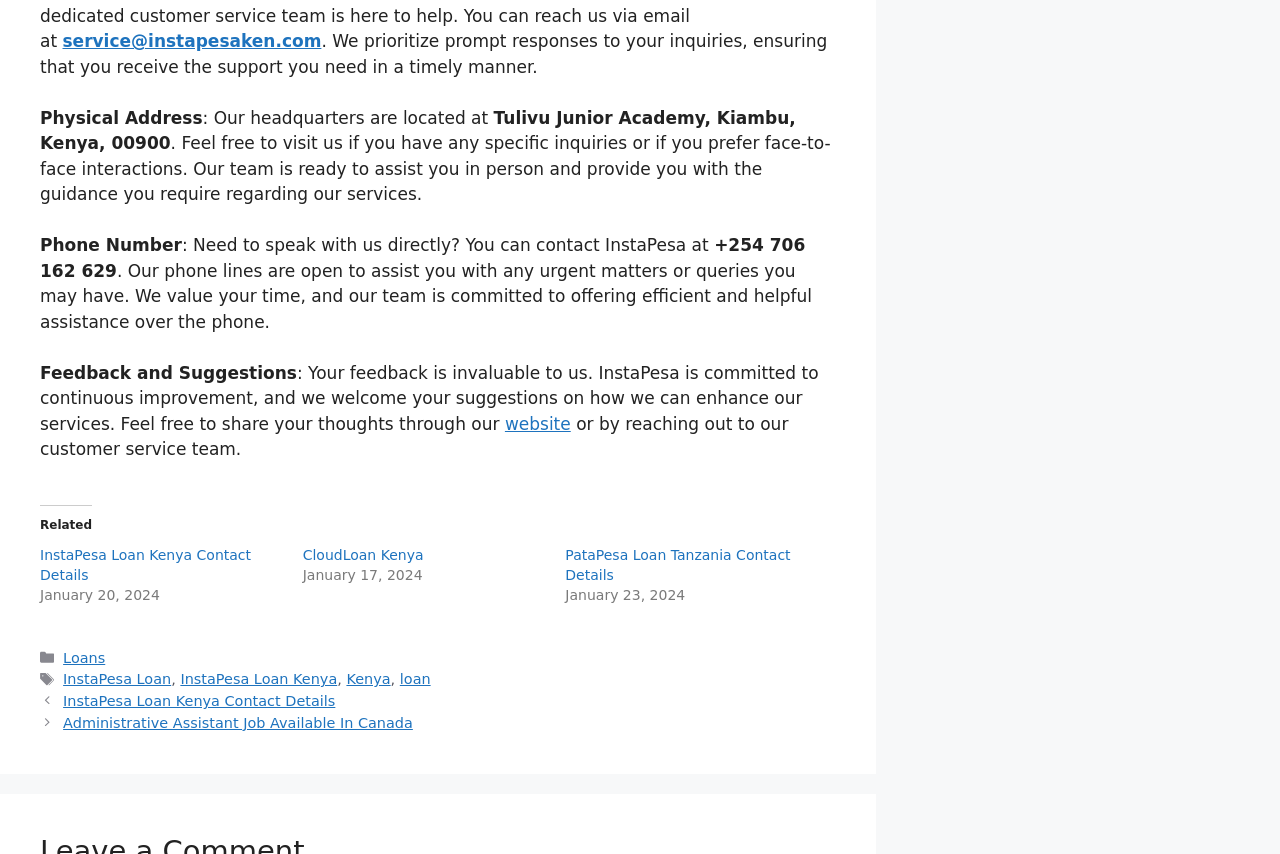What is the physical address of InstaPesa?
Using the image, provide a detailed and thorough answer to the question.

I found the physical address of InstaPesa by looking at the StaticText element with the text 'Physical Address' and its corresponding value 'Tulivu Junior Academy, Kiambu, Kenya, 00900'.